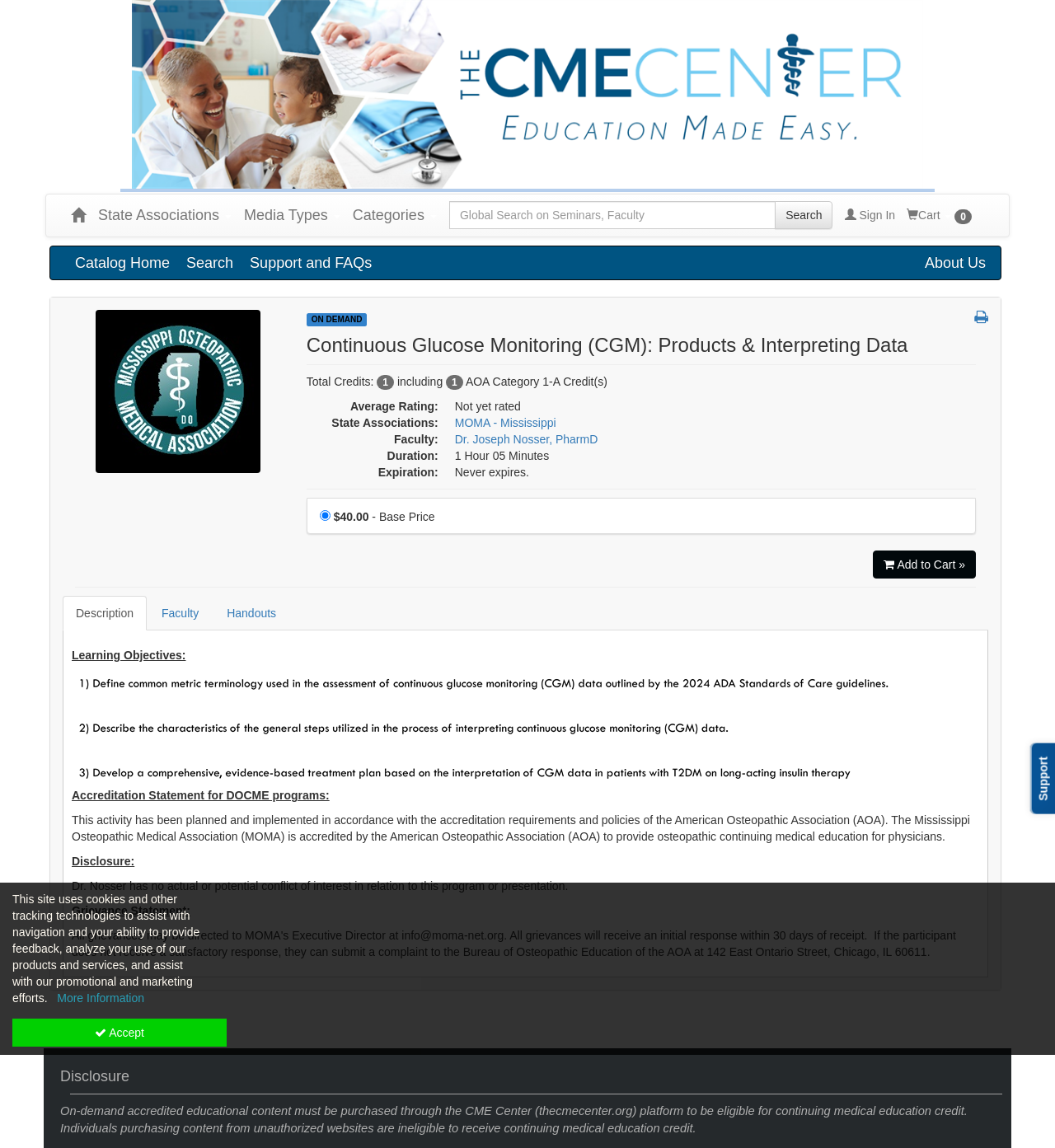What is the base price of this product?
By examining the image, provide a one-word or phrase answer.

$40.00